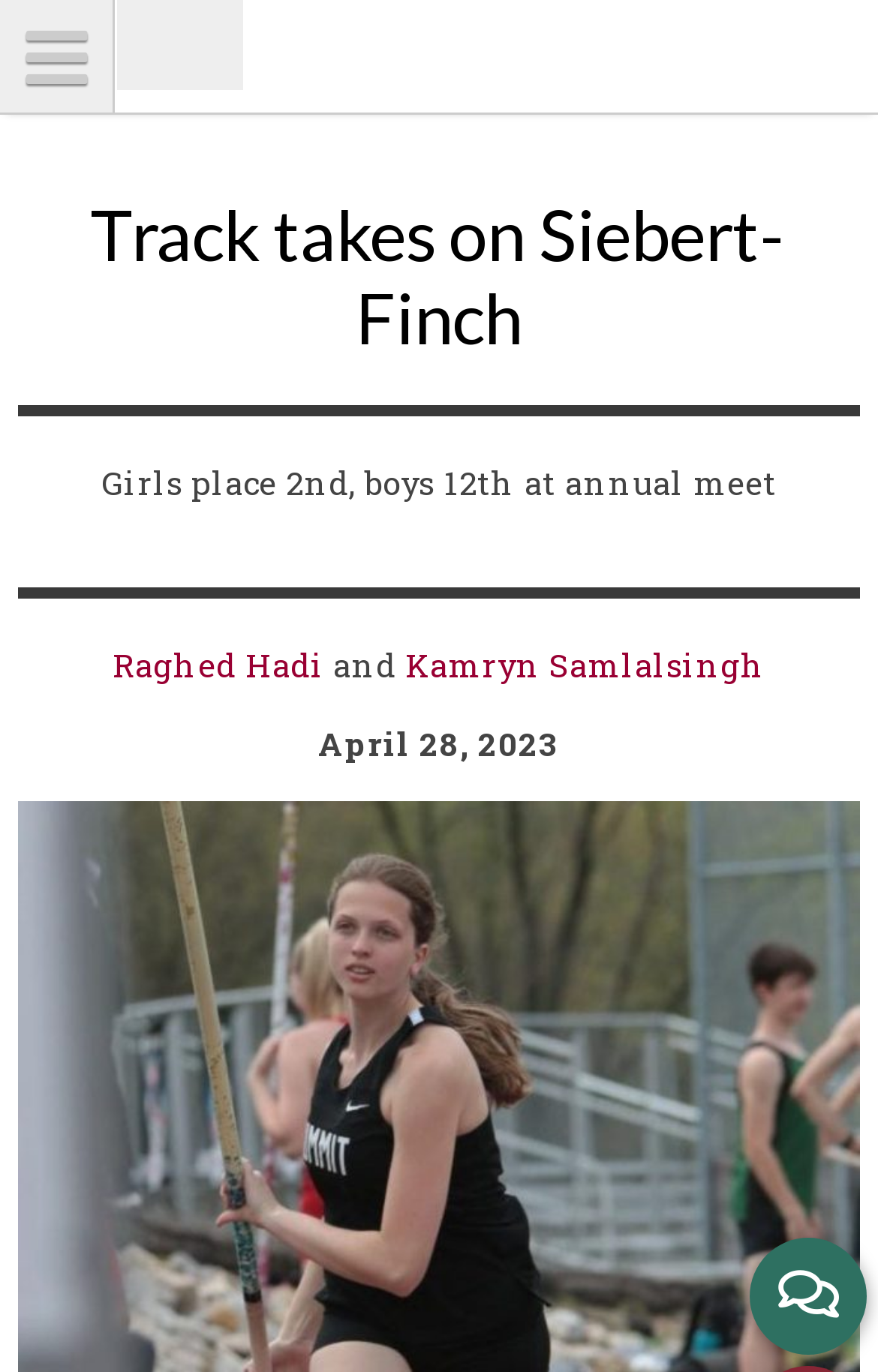Bounding box coordinates are to be given in the format (top-left x, top-left y, bottom-right x, bottom-right y). All values must be floating point numbers between 0 and 1. Provide the bounding box coordinate for the UI element described as: Kamryn Samlalsingh

[0.461, 0.468, 0.872, 0.5]